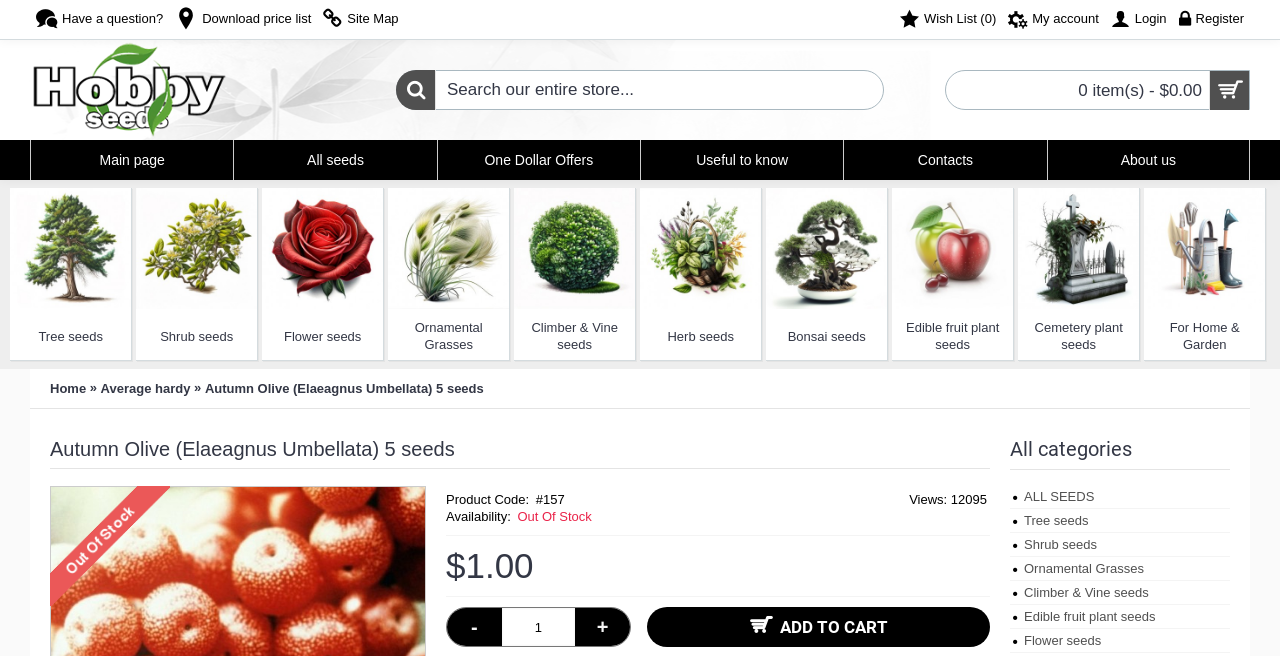Please give a concise answer to this question using a single word or phrase: 
What is the price of the seed product?

$1.00